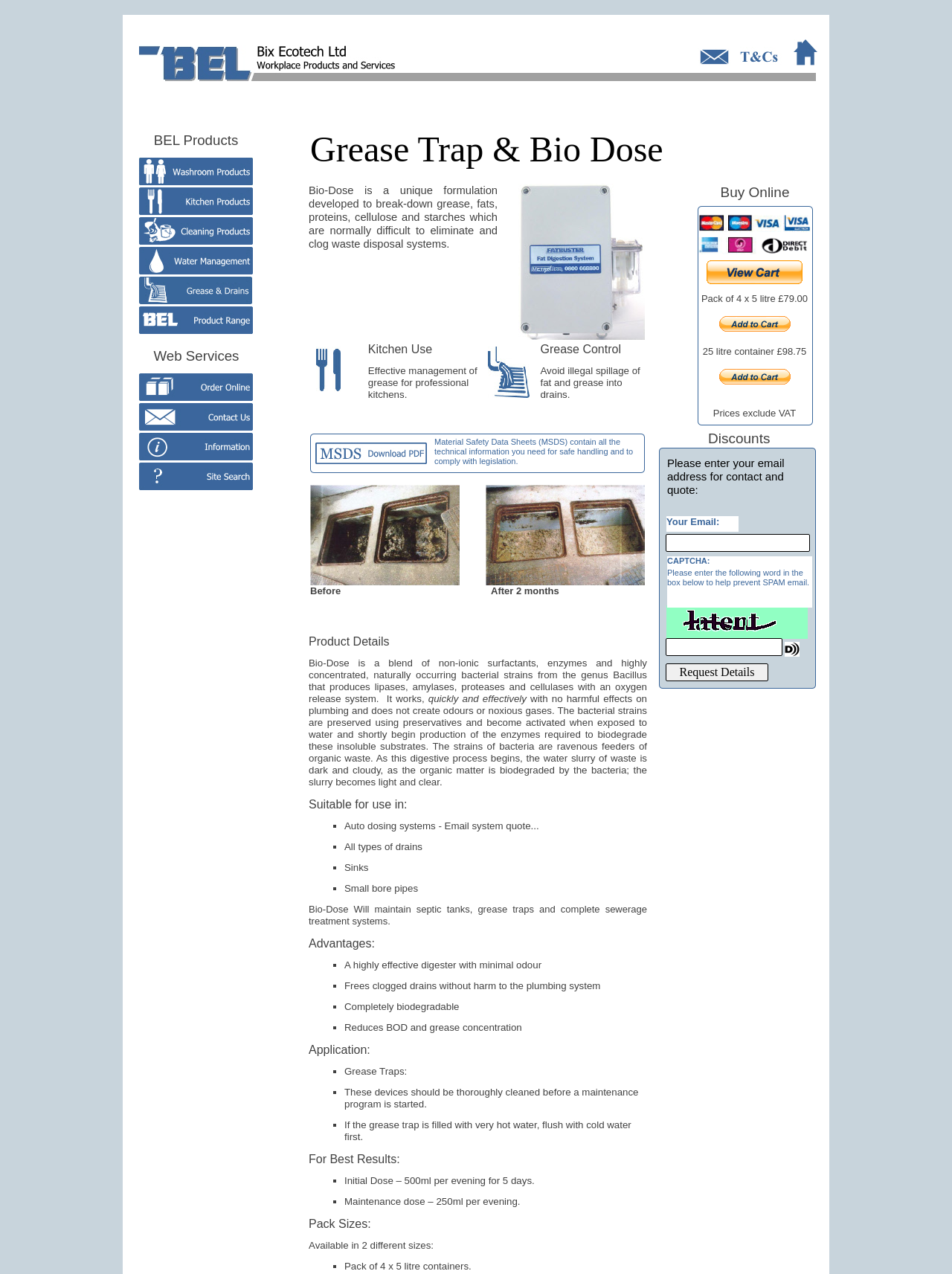Offer a detailed account of what is visible on the webpage.

The webpage is about Grease Trap & Bio Dose, a product for managing grease and waste disposal systems. At the top, there is a logo image of Bix Ecotech Ltd, a workplace products and services company. Below the logo, there are several images of different product categories, including Washroom Products, Kitchen Products, Cleaning Products, Water Management, Grease Management, Product Rage, Order Online, Contact Us, and Information.

On the left side of the page, there is a section with the title "BEL Products" and a subheading "Web Services". Below this section, there are contact information and links to Terms of Use and the company's website.

The main content of the page is about Bio-Dose, a unique formulation that breaks down grease, fats, proteins, cellulose, and starches. There is a detailed description of the product, its benefits, and how it works. The text is divided into sections, including Product Details, Suitable for use in, Advantages, Application, and For Best Results.

There are several lists with bullet points, including a list of suitable uses, advantages, and application instructions. The page also includes a section on Pack Sizes, with information on available pack sizes and a note about Material Safety Data Sheets.

At the bottom of the page, there is a form to request details, with fields for email address, name, and a CAPTCHA to prevent spam emails. There is also a section with a table comparing the effectiveness of Bio-Dose for kitchen use.

Overall, the webpage provides detailed information about Bio-Dose, its benefits, and how it can be used to manage grease and waste disposal systems effectively.